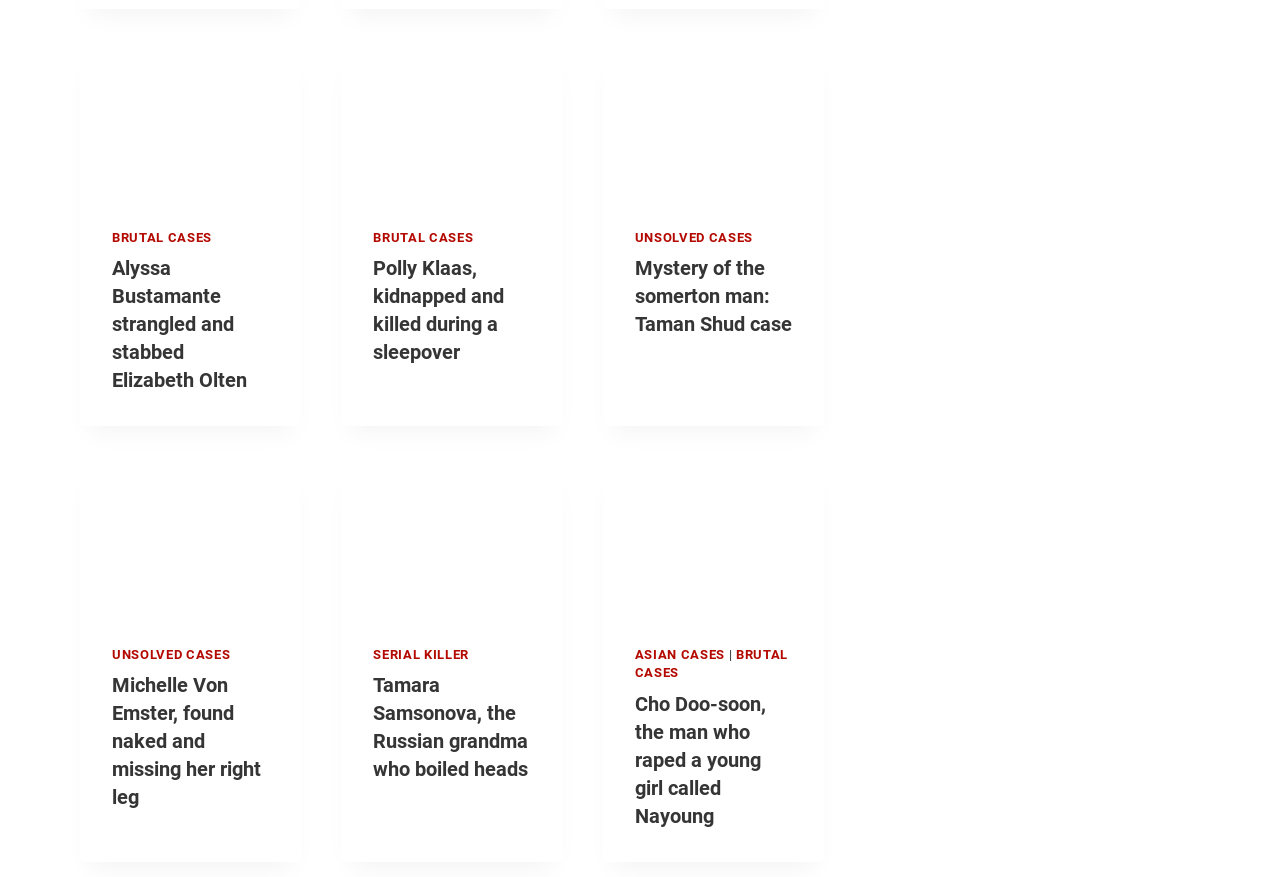Identify the bounding box coordinates for the element you need to click to achieve the following task: "View Polly Klaas case". The coordinates must be four float values ranging from 0 to 1, formatted as [left, top, right, bottom].

[0.267, 0.056, 0.44, 0.224]